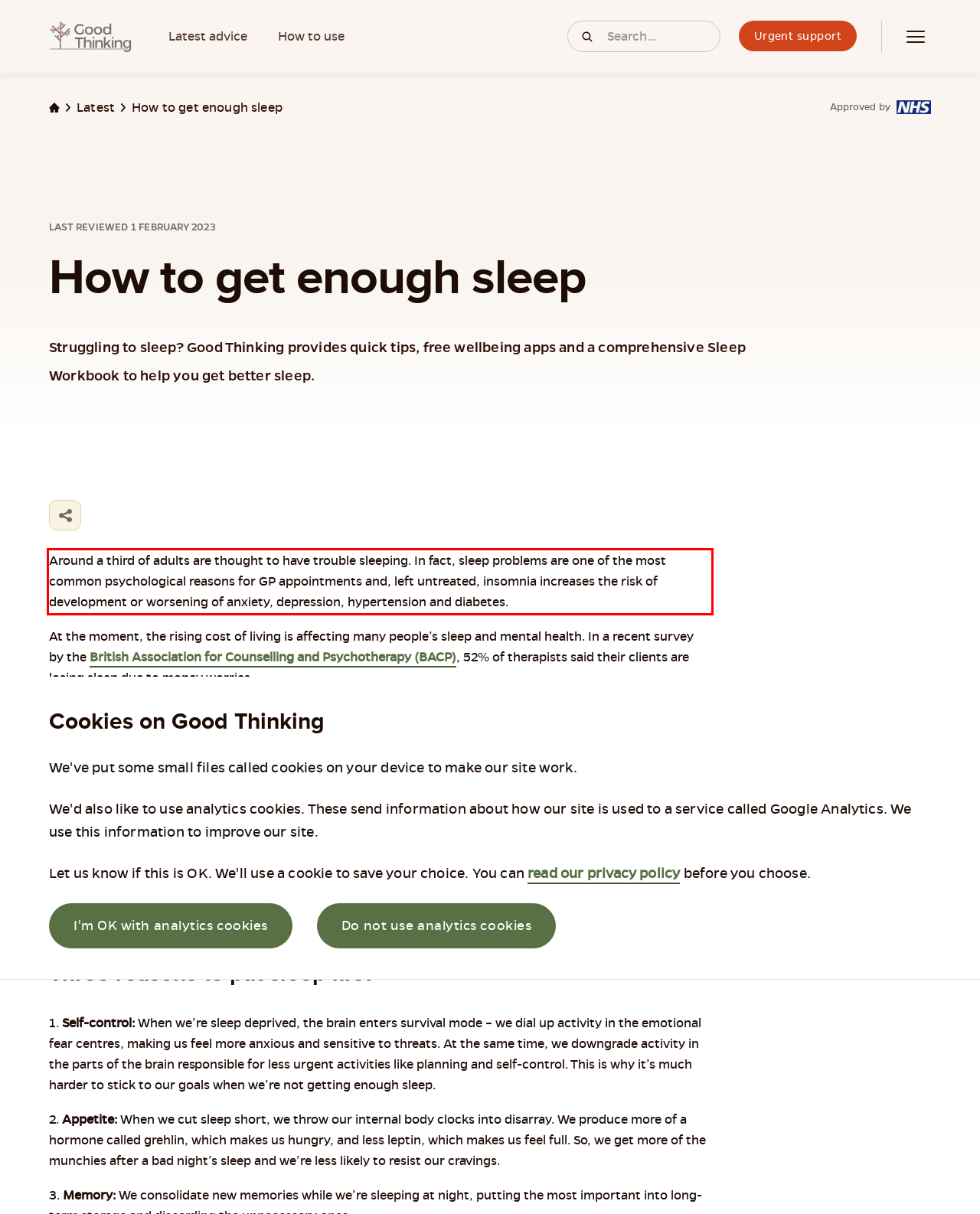Using the provided webpage screenshot, identify and read the text within the red rectangle bounding box.

Around a third of adults are thought to have trouble sleeping. In fact, sleep problems are one of the most common psychological reasons for GP appointments and, left untreated, insomnia increases the risk of development or worsening of anxiety, depression, hypertension and diabetes.